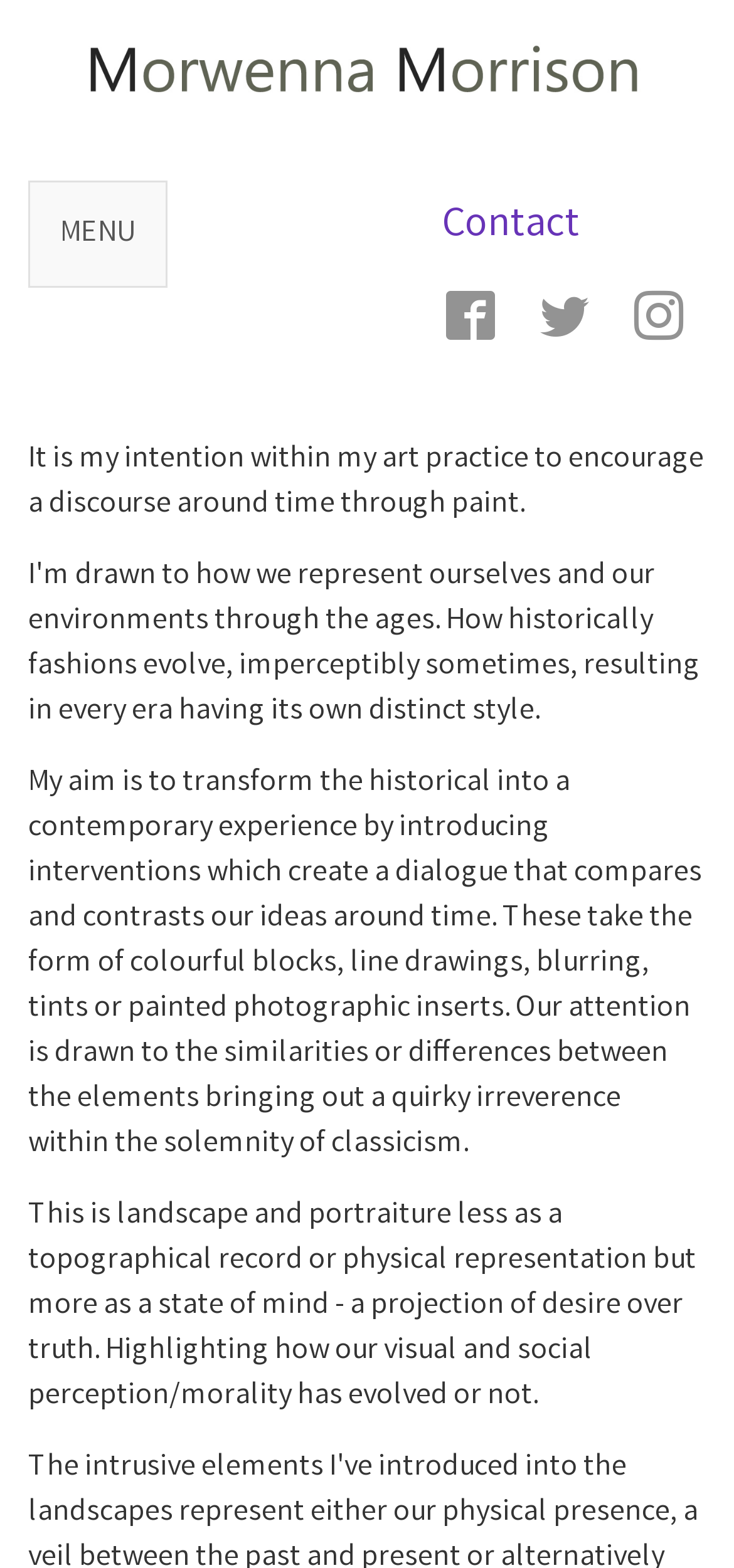Please provide the bounding box coordinate of the region that matches the element description: Alexandra Fante. Coordinates should be in the format (top-left x, top-left y, bottom-right x, bottom-right y) and all values should be between 0 and 1.

None